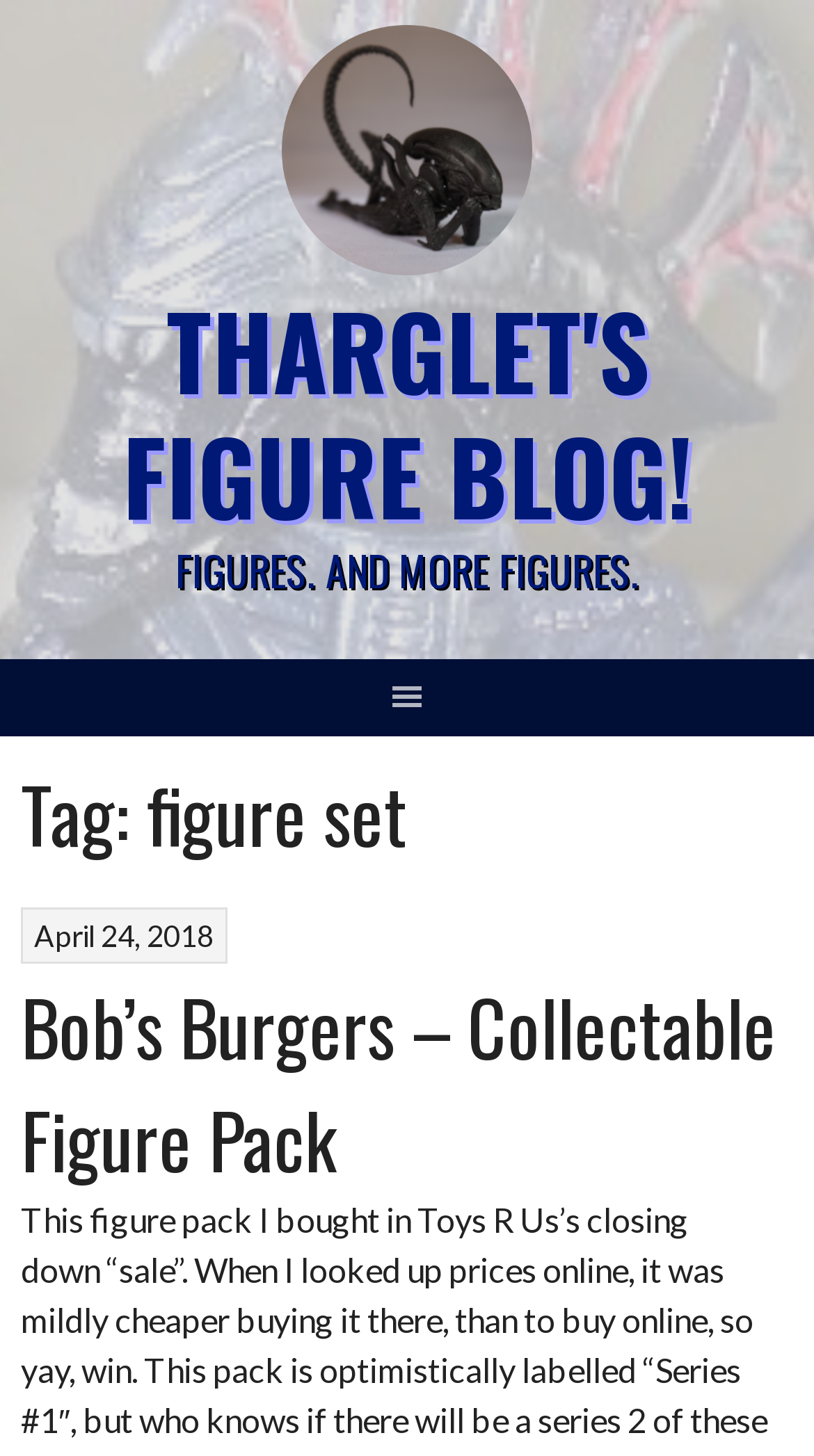What is the category of the post?
Using the image as a reference, deliver a detailed and thorough answer to the question.

The category of the post can be determined by looking at the header element with the text 'Tag: figure set' which is located below the main heading of the page.